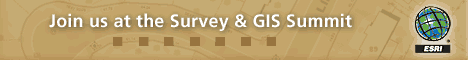What type of organization is ESRI?
Refer to the screenshot and respond with a concise word or phrase.

Reputable organization in GIS